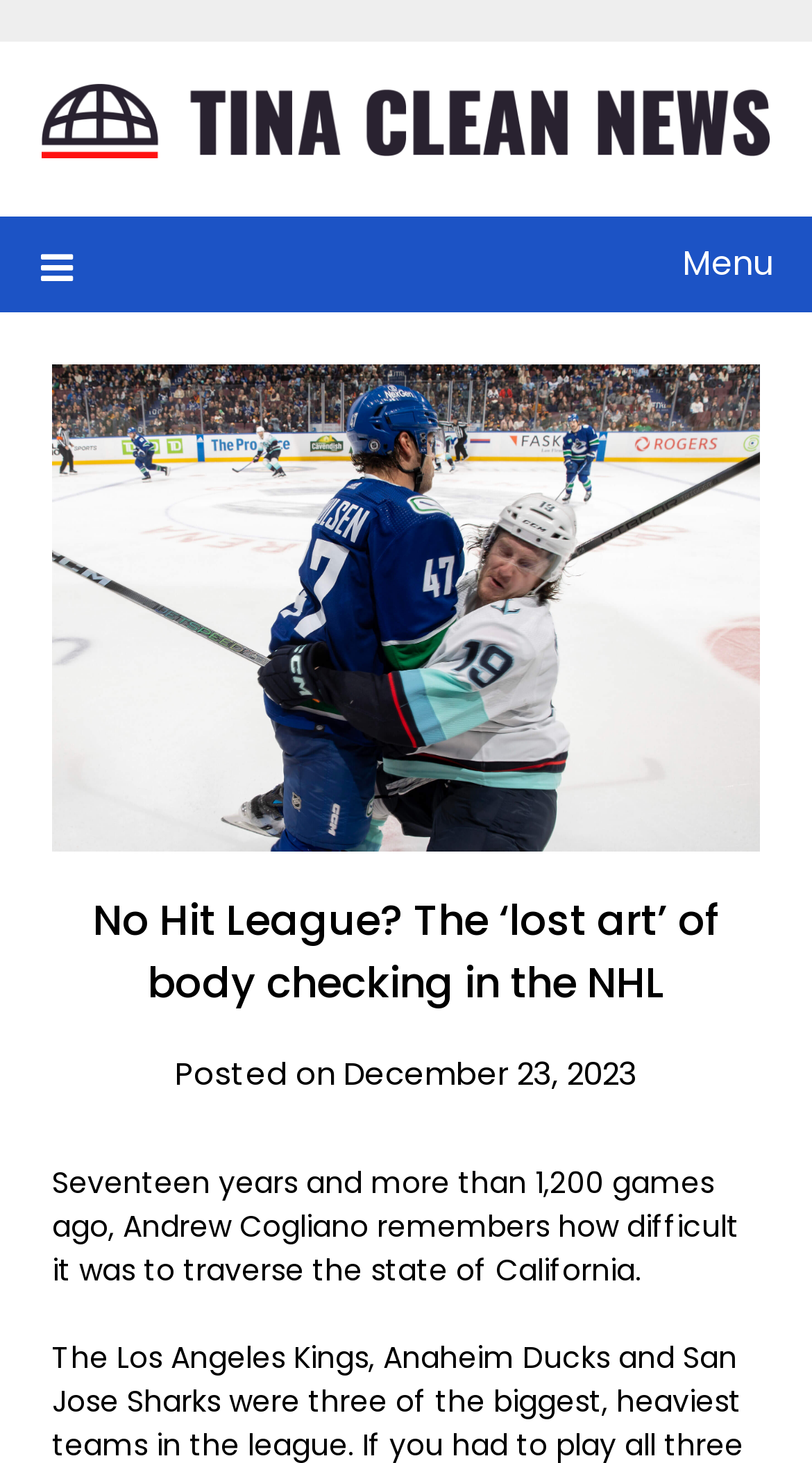Review the image closely and give a comprehensive answer to the question: Who is the main person mentioned in the article?

The article mentions Andrew Cogliano as the person who remembers how difficult it was to traverse the state of California, indicating that he is the main person mentioned in the article.